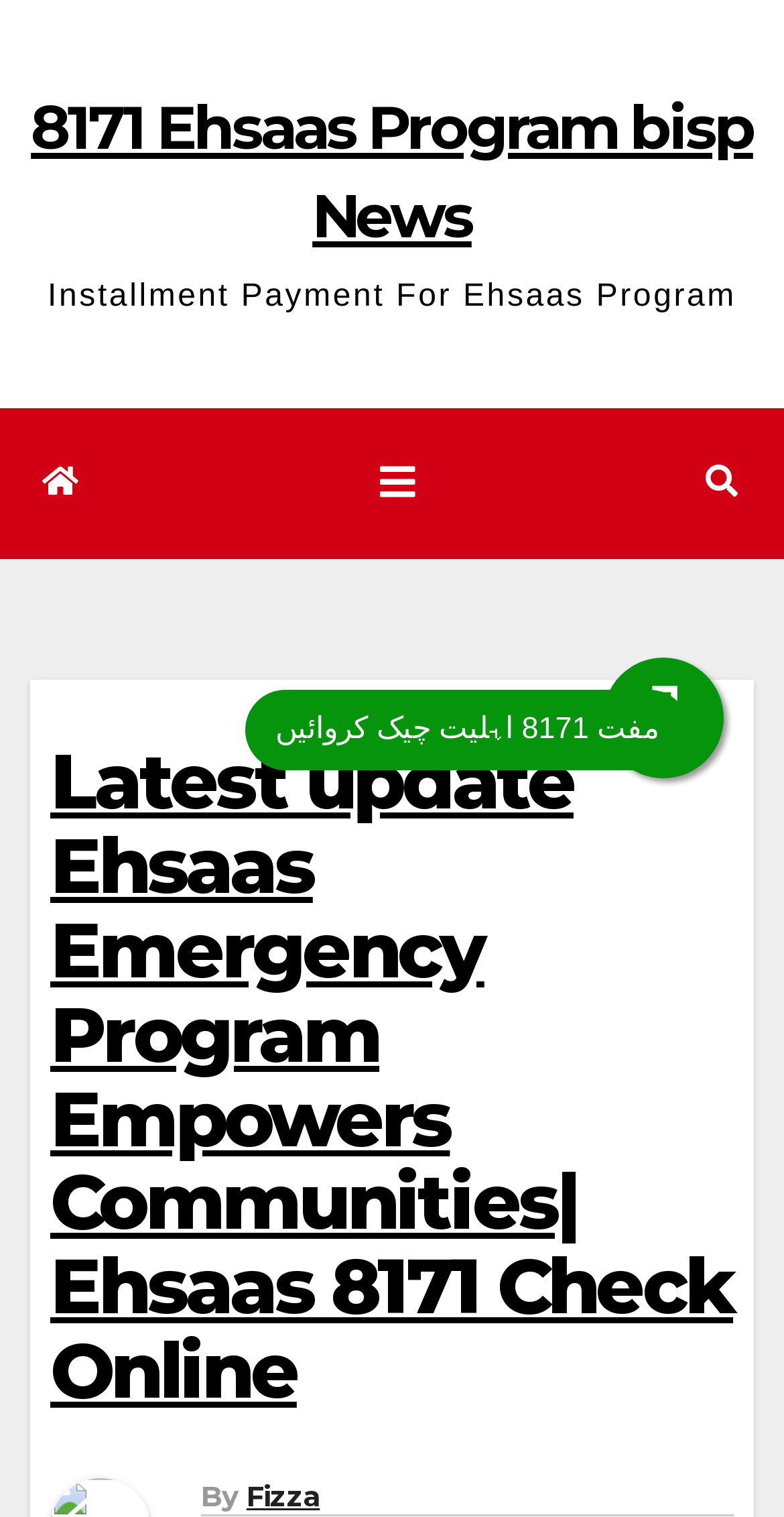Please examine the image and answer the question with a detailed explanation:
What is the purpose of the button with a toggle navigation icon?

The purpose of the button with a toggle navigation icon is to toggle navigation, which is indicated by the button's text 'Toggle navigation' and its expanded state being False.